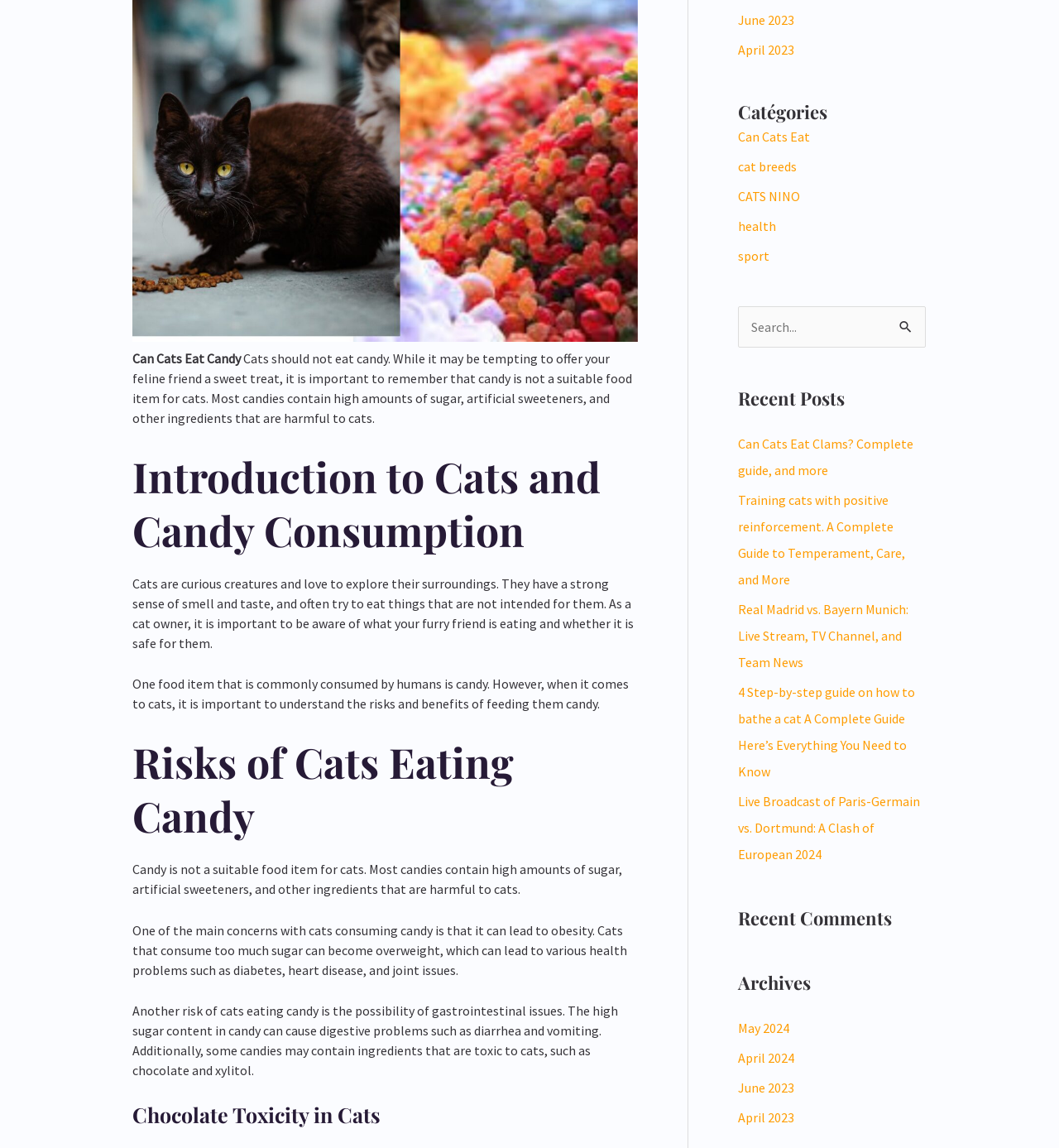What is the topic of the introduction?
Observe the image and answer the question with a one-word or short phrase response.

Cats and candy consumption